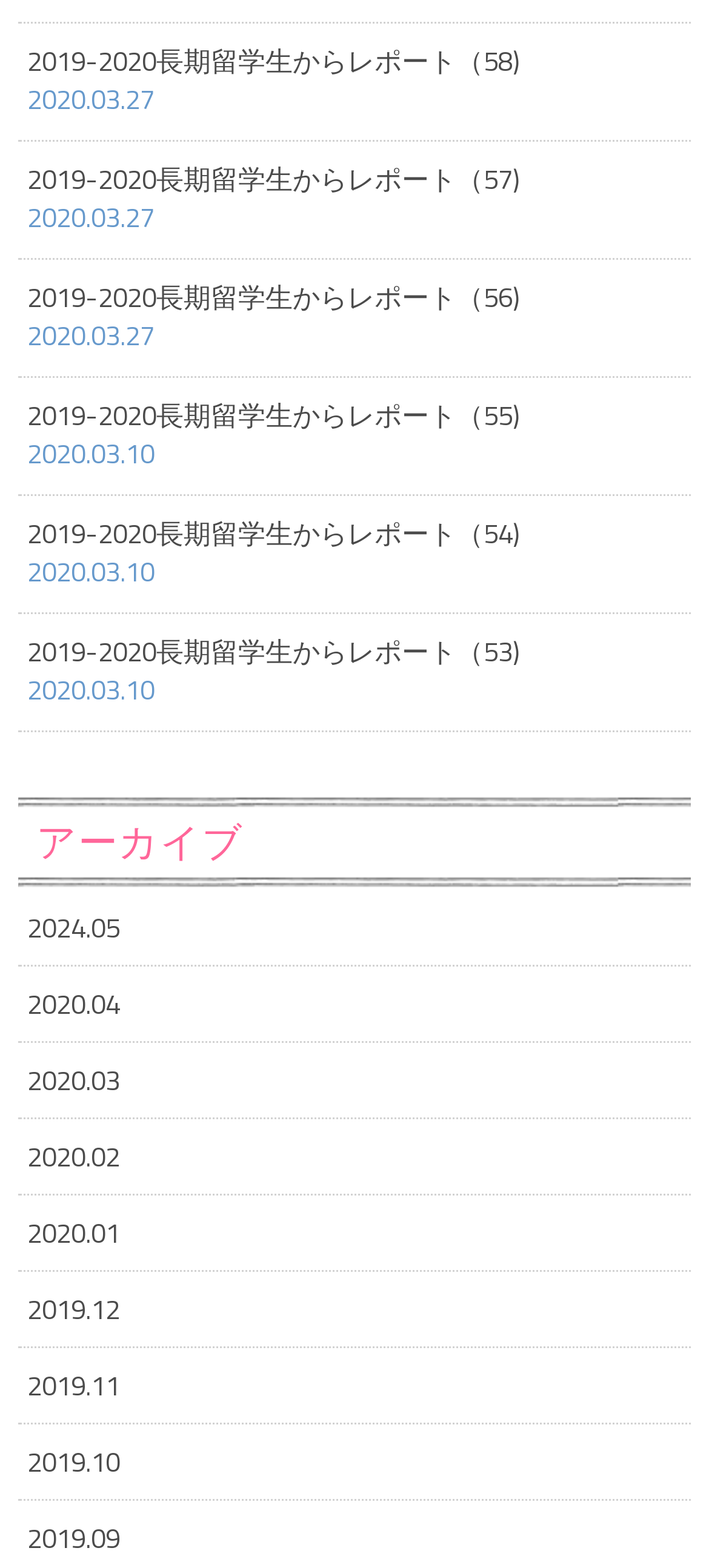Identify the bounding box coordinates of the area you need to click to perform the following instruction: "Write for us".

None